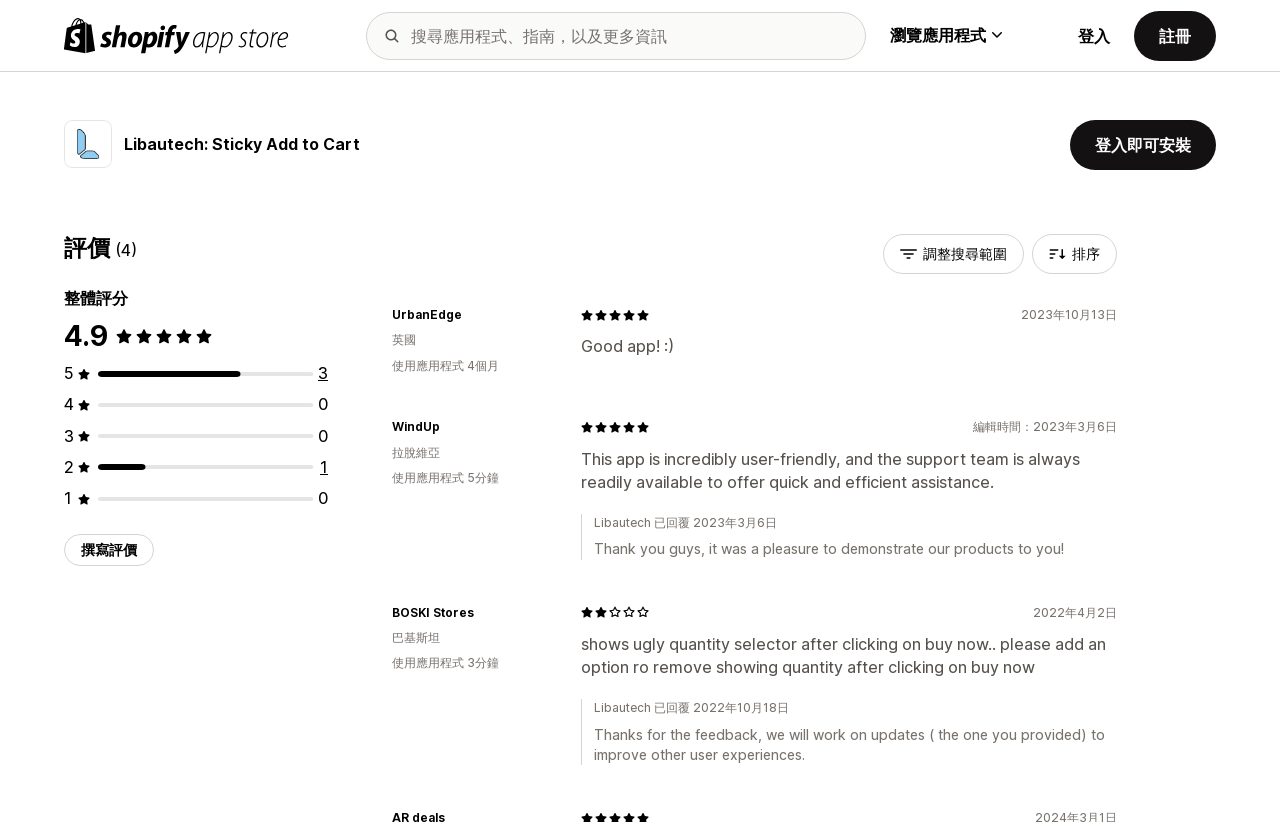Articulate a complete and detailed caption of the webpage elements.

This webpage is about the Sticky Add To Cart Shopify app on the Shopify App Store. At the top left corner, there is a Shopify App Store logo, and next to it, a search box allows users to search for apps, guides, and more information. On the top right corner, there are buttons to browse apps, log in, and register.

Below the top section, there is a heading that reads "Libautech: Sticky Add to Cart" with an image and a link to the app. Underneath, there is a button to install the app, and a heading that shows the app's rating, which is 4 out of 5 stars based on 3 reviews.

The page then displays three reviews from users, each with a rating, a username, and a comment. The first review is from UrbanEdge, who gave 5 out of 5 stars and wrote a positive comment. The second review is from WindUp, who also gave 5 out of 5 stars and wrote a positive comment. The third review is from BOSKI Stores, who gave 2 out of 5 stars and wrote a negative comment.

Each review section also includes the user's location, how long they have been using the app, and the date of their review. Additionally, there are images of stars to represent the ratings, and some reviews have a response from the app developer, Libautech.

On the right side of the page, there is a section that allows users to write a review, and below it, there are buttons to adjust the search scope and sort the reviews.